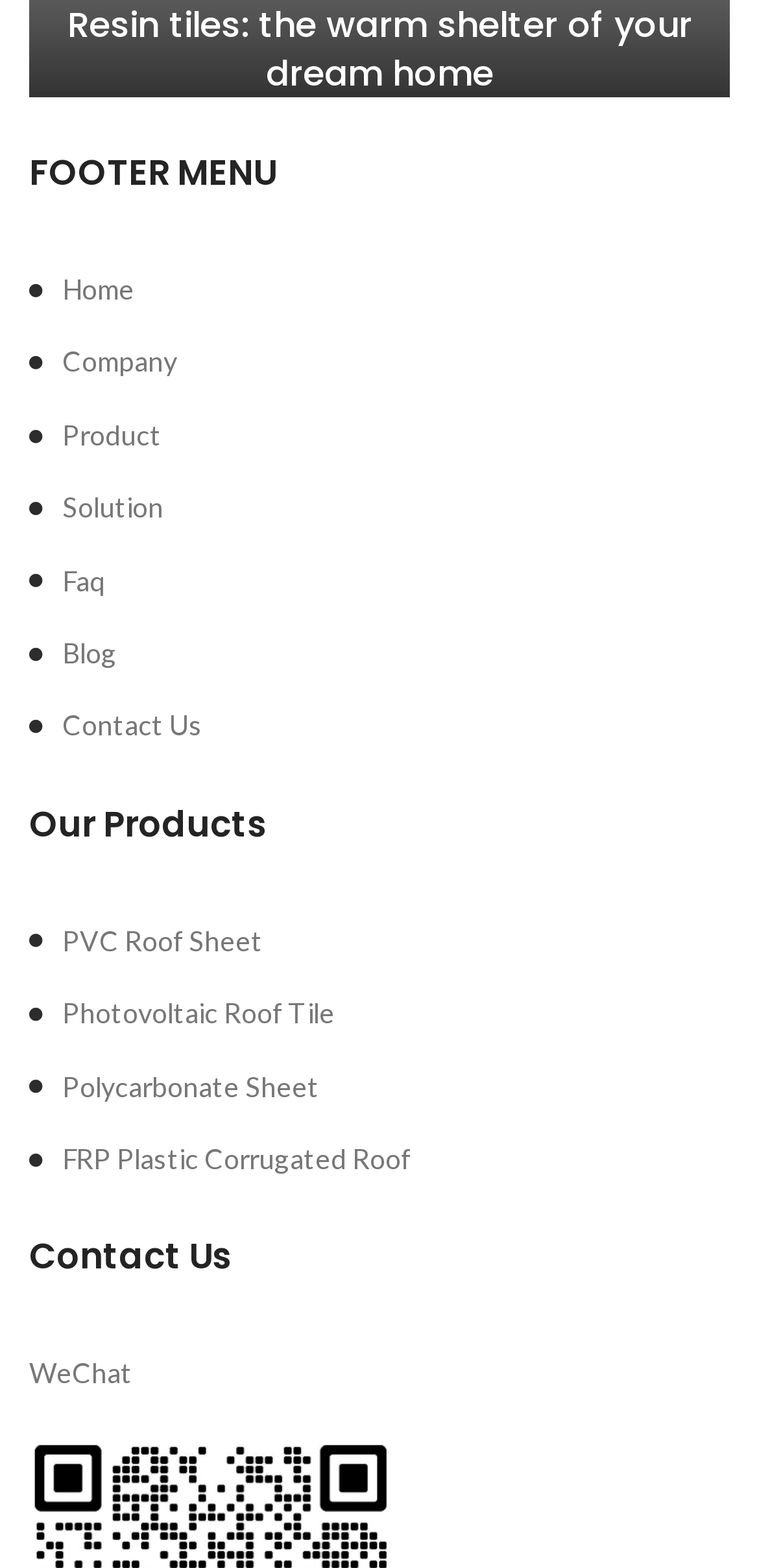Determine the bounding box coordinates for the area that should be clicked to carry out the following instruction: "go to home page".

[0.082, 0.174, 0.177, 0.195]